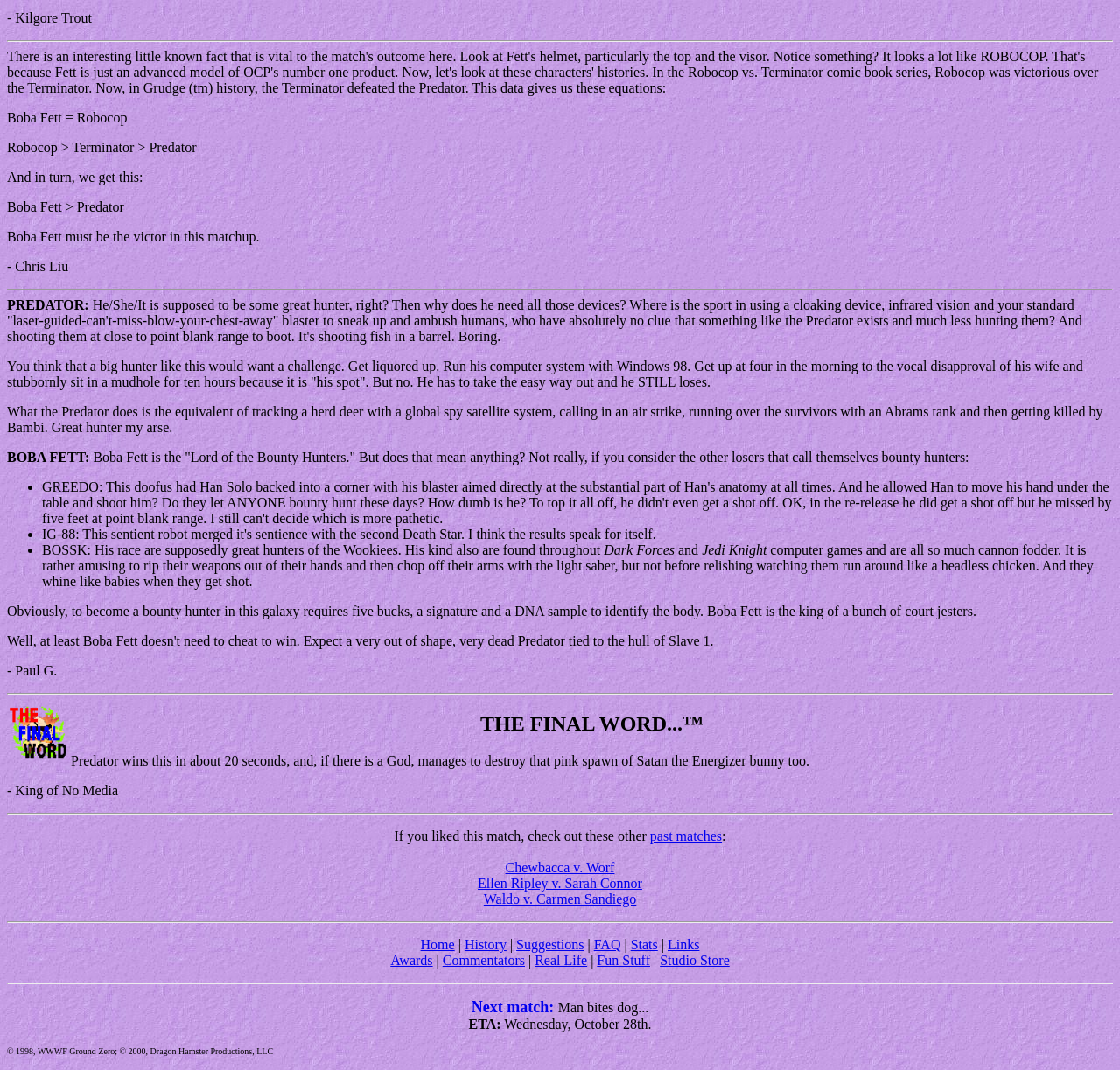Carefully examine the image and provide an in-depth answer to the question: What is the topic of the debate?

The webpage appears to be a debate forum where users discuss and argue about fictional characters. The main topic of the debate is a comparison between Boba Fett and Predator, with users presenting their opinions and arguments on who would win in a fight.